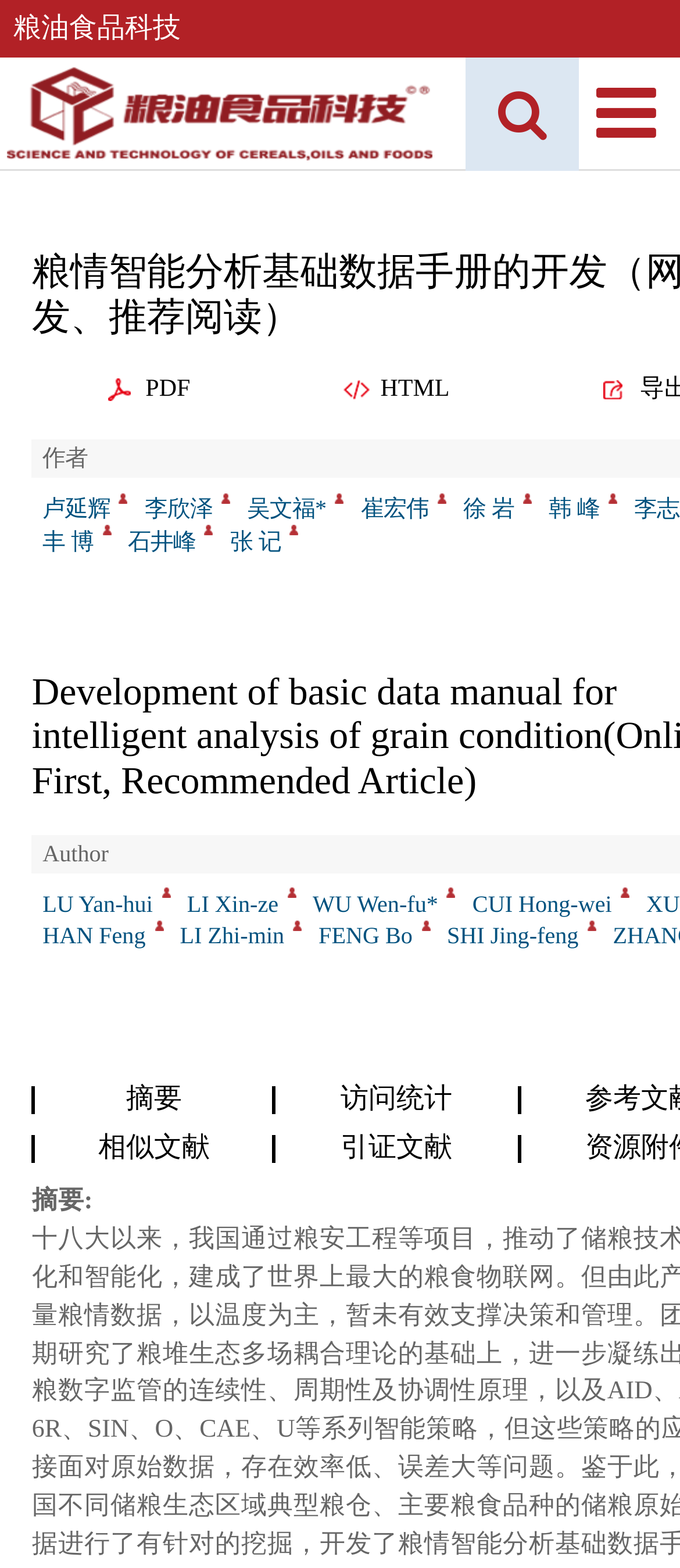Point out the bounding box coordinates of the section to click in order to follow this instruction: "Click the link 'HANDS OFF CAIN’S 2015 REPORT'".

None